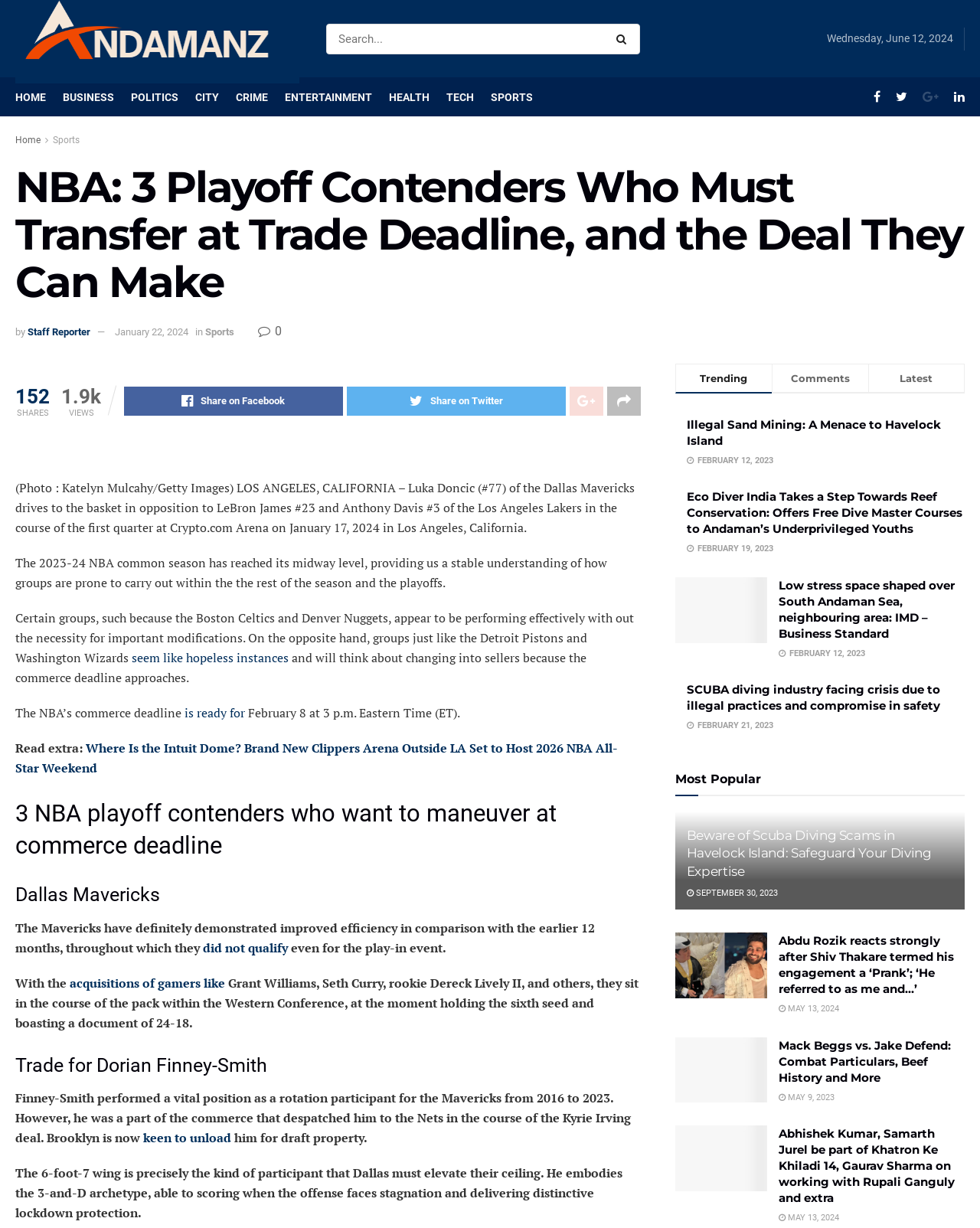Could you locate the bounding box coordinates for the section that should be clicked to accomplish this task: "View the image of Luka Doncic".

[0.016, 0.296, 0.654, 0.636]